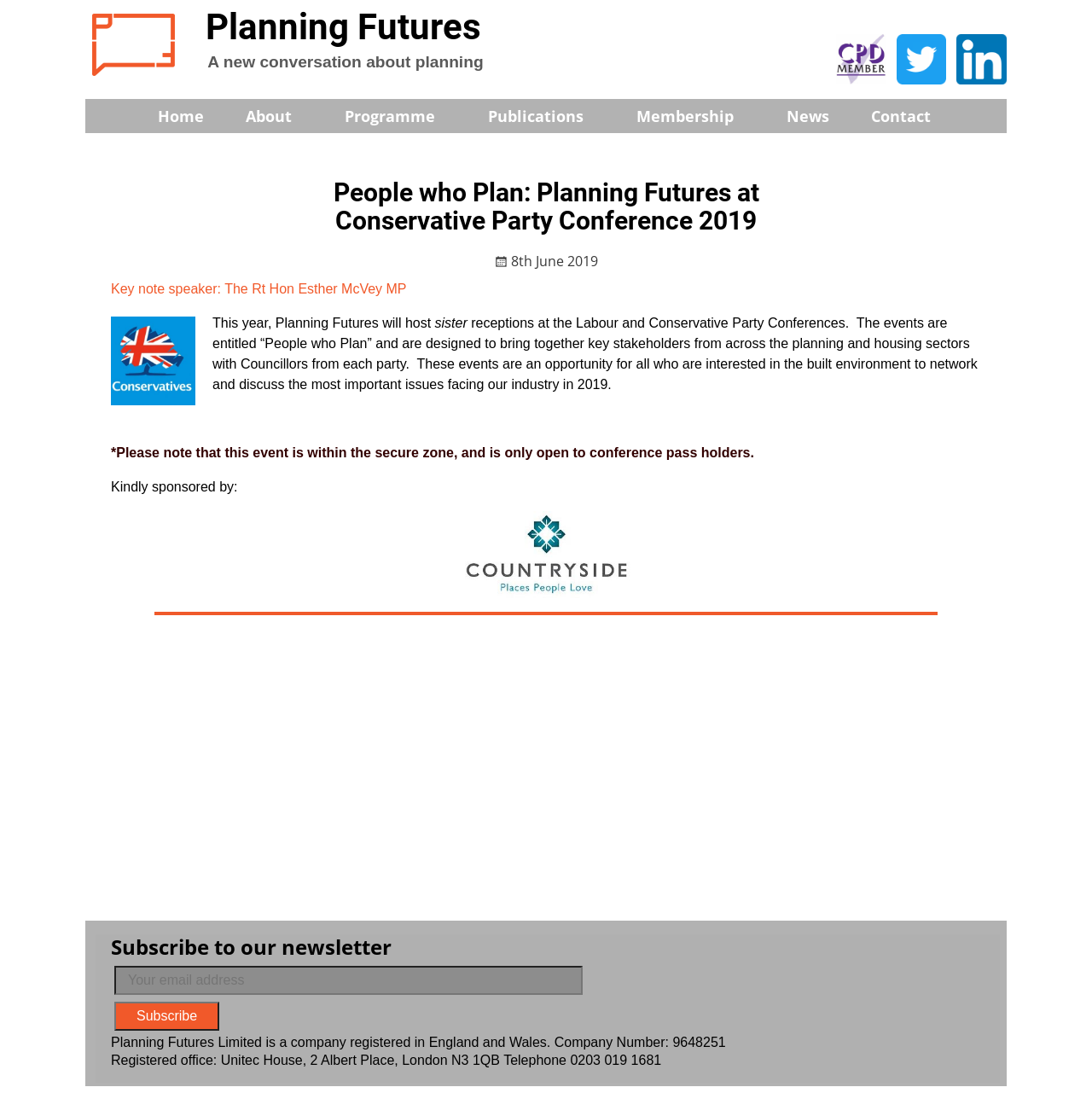What is the company registration number of Planning Futures Limited?
Based on the screenshot, respond with a single word or phrase.

9648251